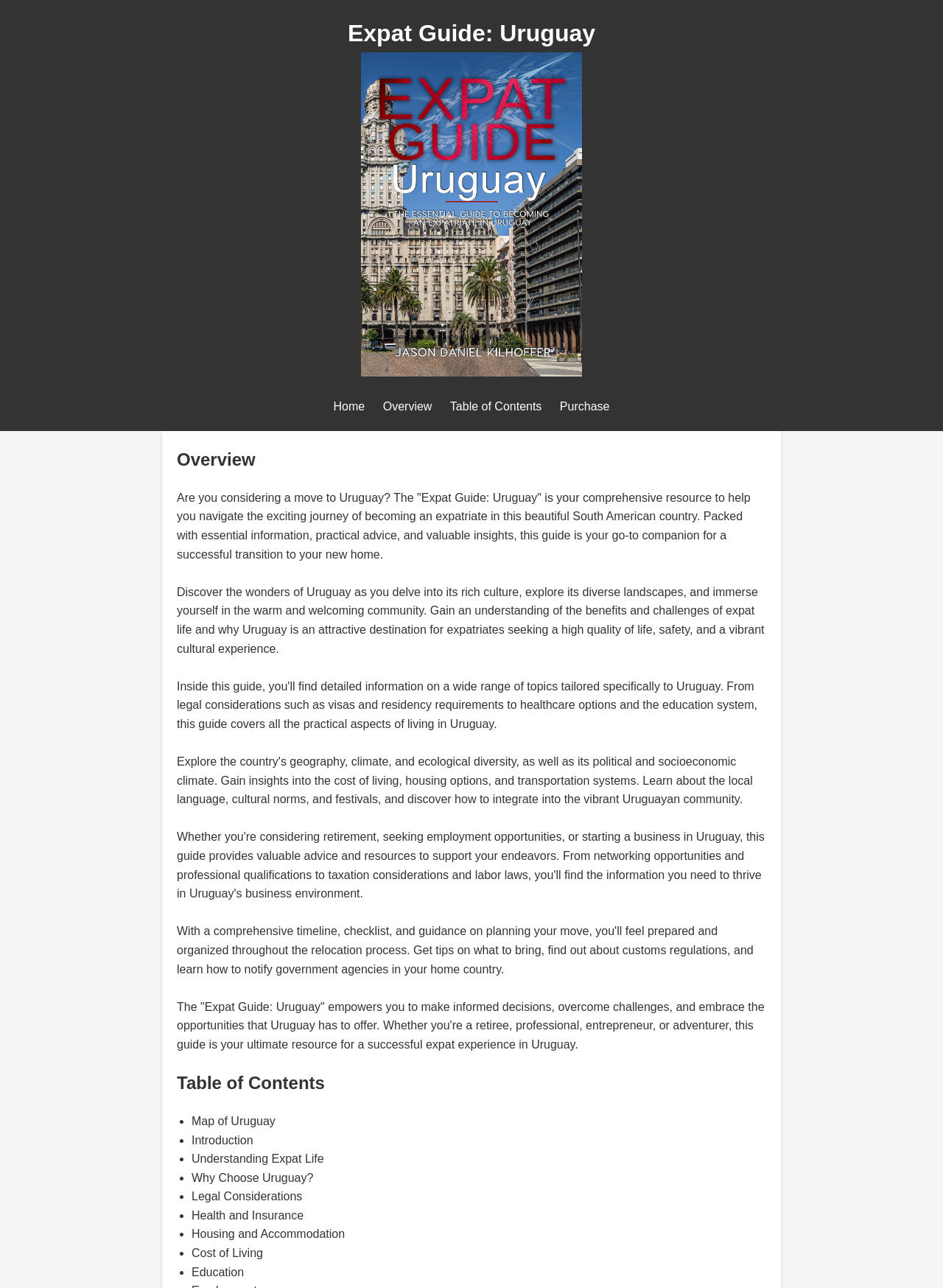Provide an in-depth caption for the contents of the webpage.

The webpage is an expat guide for Uruguay, providing essential information for individuals considering a move to the country. At the top, there is a heading with the title "Expat Guide: Uruguay" and an image of the guide's cover. Below the title, there is a navigation menu with links to "Home", "Overview", "Table of Contents", and "Purchase".

The main content of the page is divided into three sections. The first section, "Overview", provides a brief introduction to the guide, explaining that it is a comprehensive resource for expatriates moving to Uruguay. The text describes the guide as packed with essential information, practical advice, and valuable insights to help individuals navigate their new life in Uruguay.

The second section, "Table of Contents", lists the various chapters of the guide, including "Map of Uruguay", "Introduction", "Understanding Expat Life", "Why Choose Uruguay?", "Legal Considerations", "Health and Insurance", "Housing and Accommodation", "Cost of Living", and "Education". Each chapter is represented by a bullet point, with the chapter title listed beside it.

The entire content is organized in a clear and structured manner, making it easy for users to navigate and find the information they need. The text is well-written and informative, providing a good overview of what the guide has to offer.